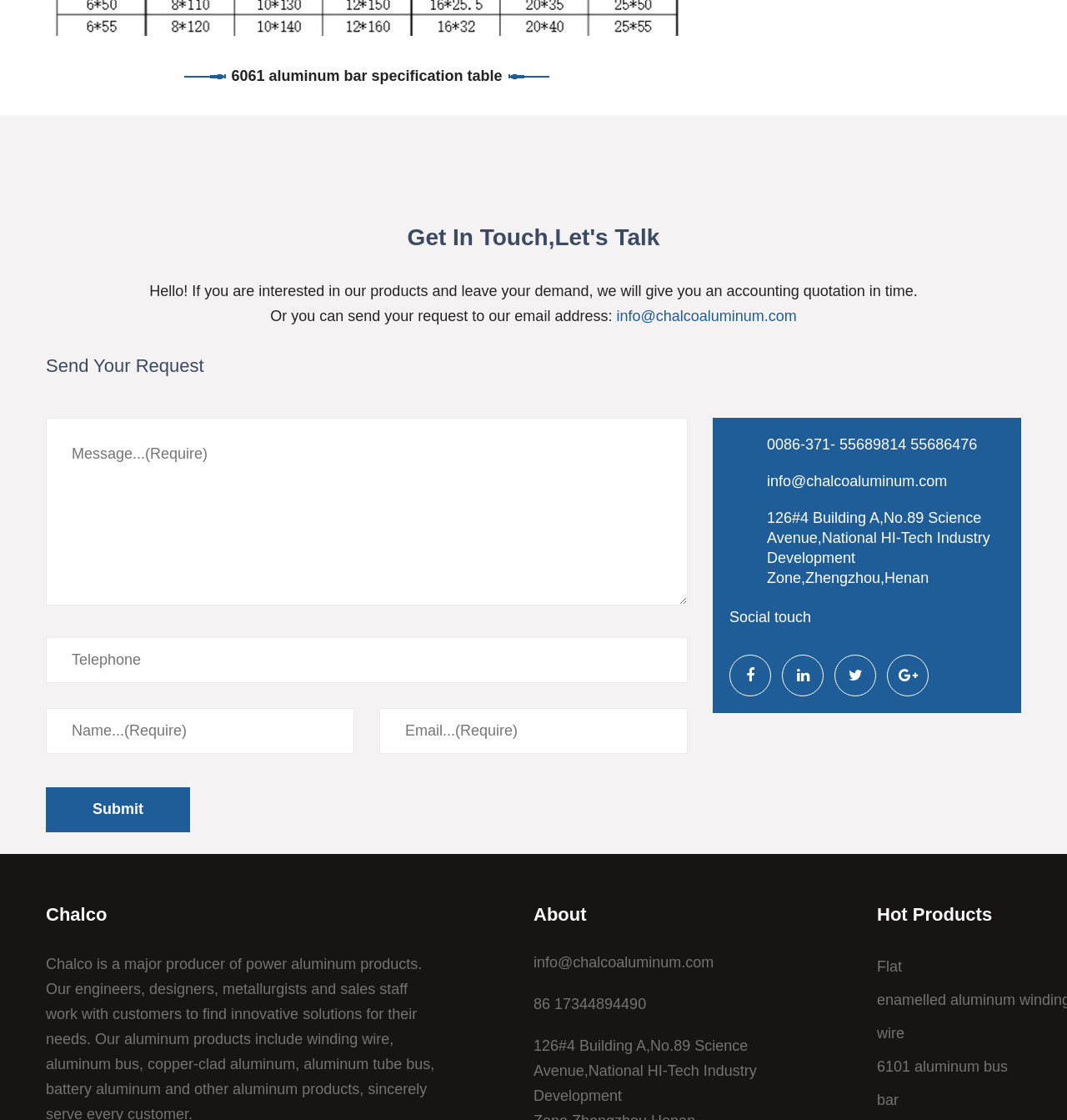Please find the bounding box coordinates of the clickable region needed to complete the following instruction: "Click the 'info@chalcoaluminum.com' email link". The bounding box coordinates must consist of four float numbers between 0 and 1, i.e., [left, top, right, bottom].

[0.578, 0.271, 0.747, 0.293]